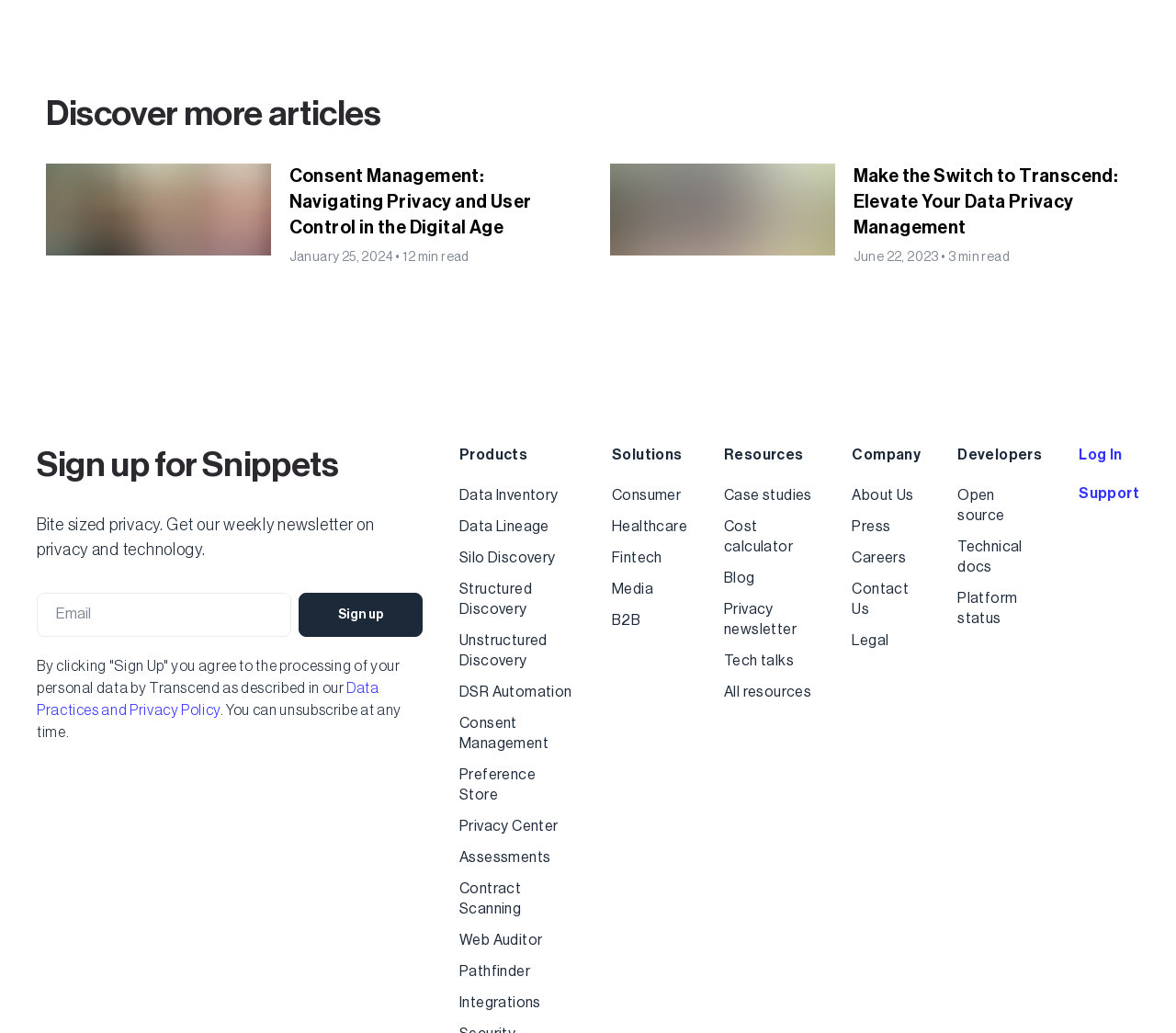Using the provided element description: "Case studies", identify the bounding box coordinates. The coordinates should be four floats between 0 and 1 in the order [left, top, right, bottom].

[0.616, 0.47, 0.693, 0.489]